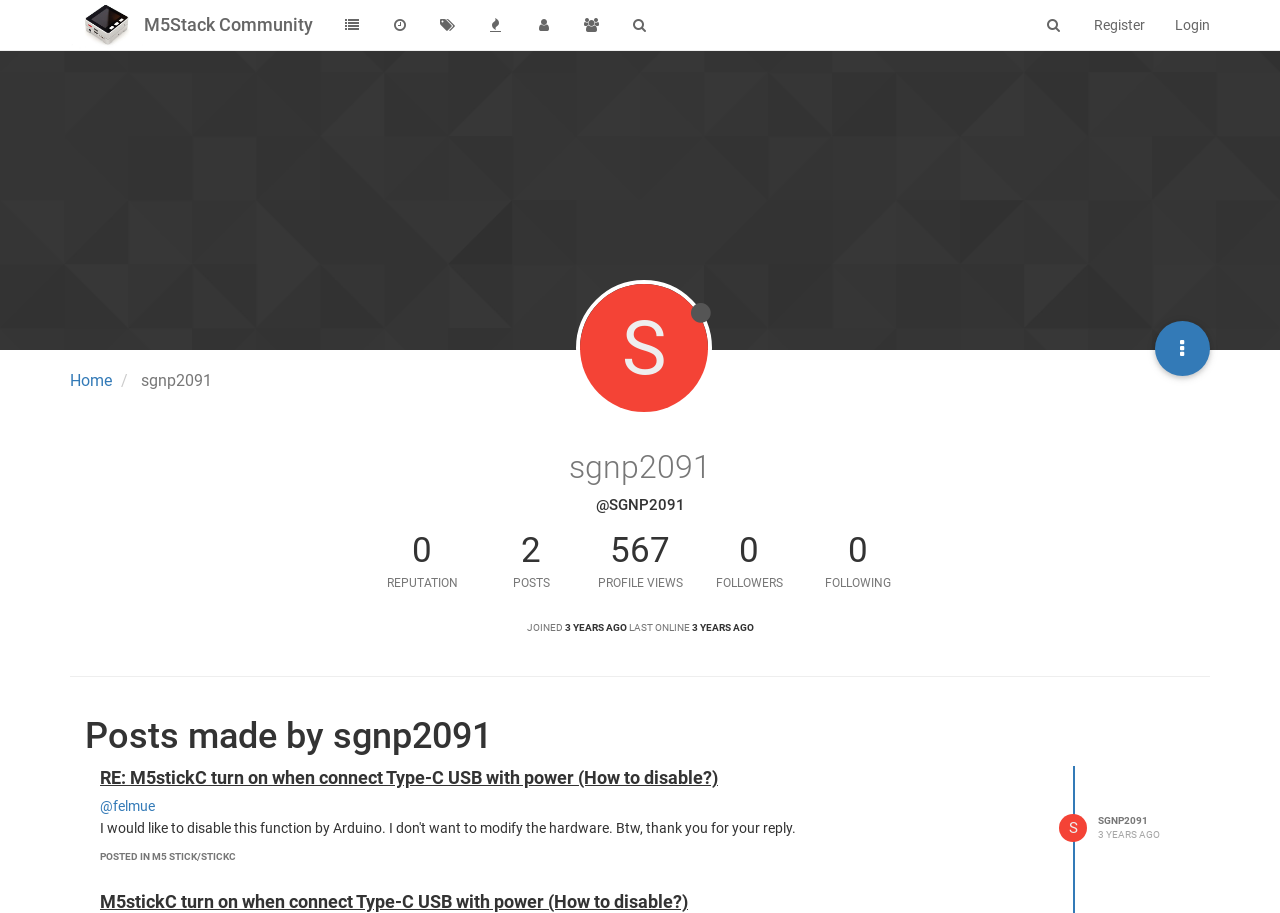From the screenshot, find the bounding box of the UI element matching this description: "Groups". Supply the bounding box coordinates in the form [left, top, right, bottom], each a float between 0 and 1.

[0.443, 0.0, 0.481, 0.055]